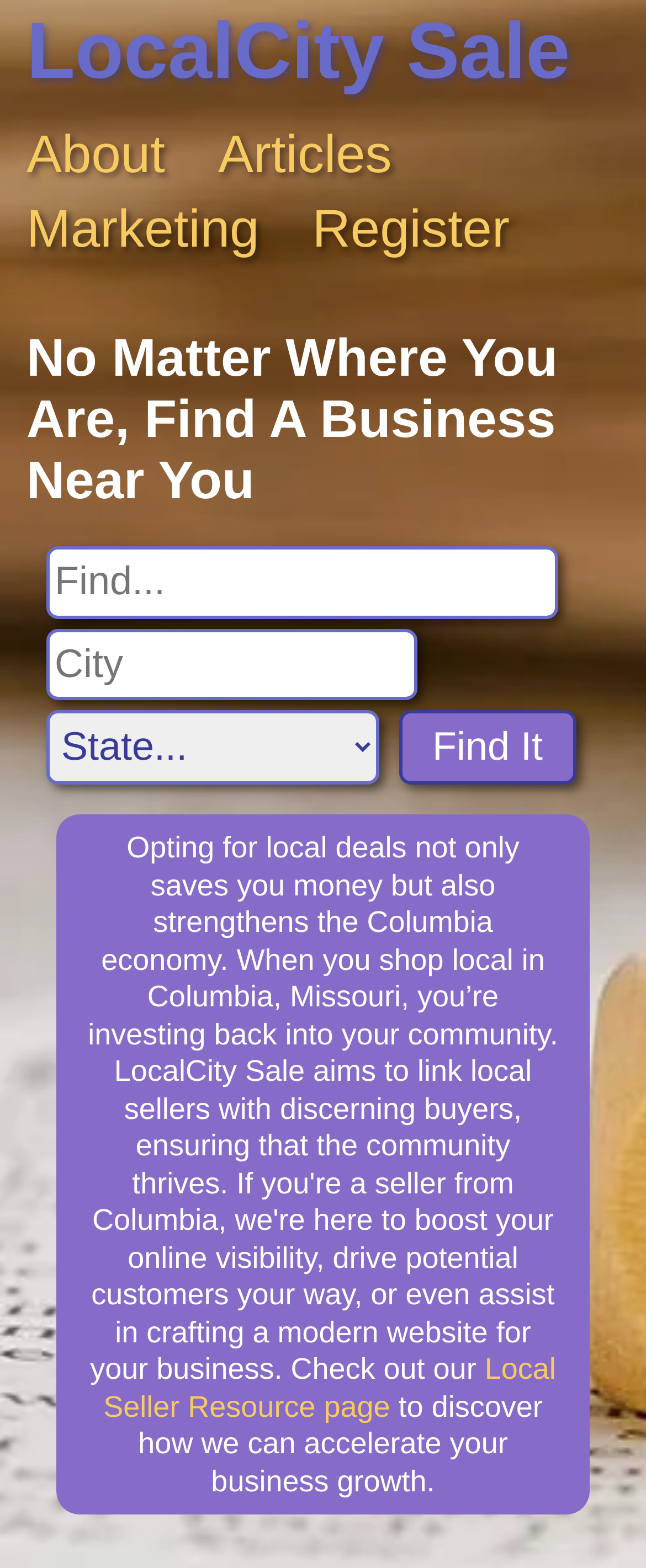Find the bounding box coordinates of the clickable region needed to perform the following instruction: "Search for a business". The coordinates should be provided as four float numbers between 0 and 1, i.e., [left, top, right, bottom].

[0.072, 0.348, 0.864, 0.394]